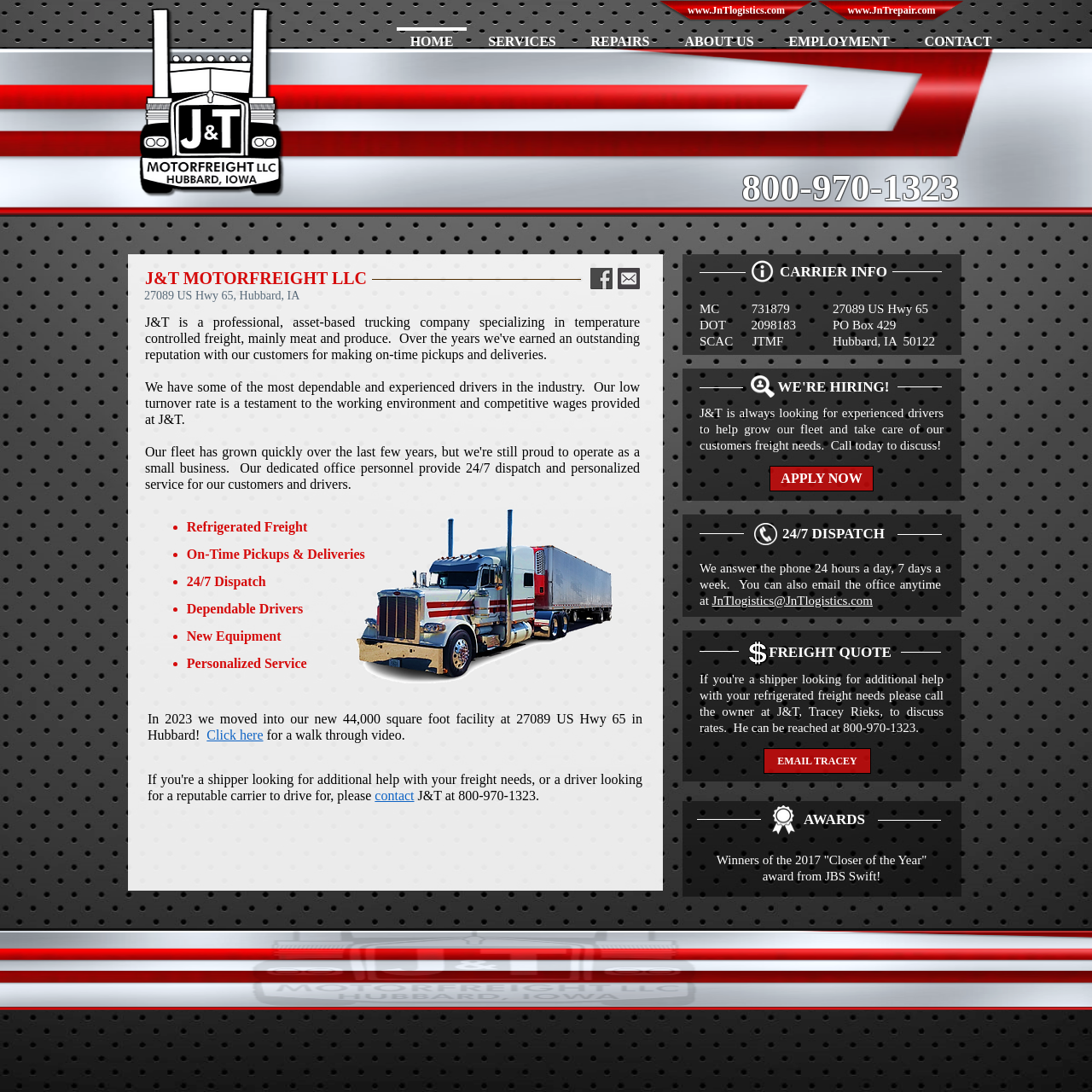What is the company's address?
Please give a detailed and elaborate answer to the question based on the image.

The address can be found in the main section of the webpage, under the company's name and description, and also in the carrier information section.